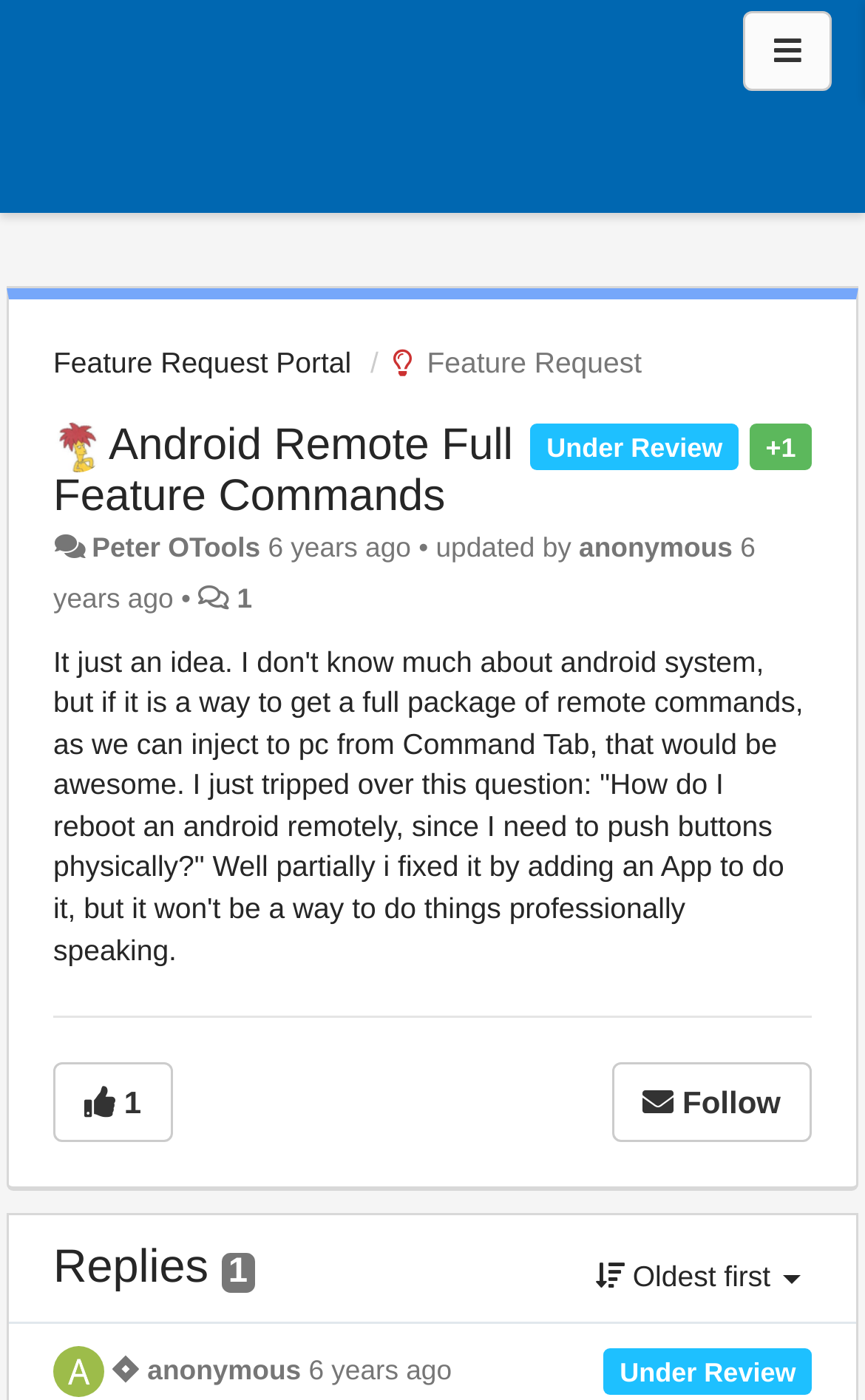Determine the bounding box coordinates for the area that should be clicked to carry out the following instruction: "Click the anonymous user link".

[0.669, 0.379, 0.847, 0.402]